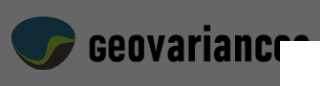Create an exhaustive description of the image.

The image features the logo of Geovariances, a company recognized for its specialized expertise in geostatistics and mapping solutions. The logo prominently displays the brand name "geovariances," which is presented in bold, black lettering. Above the text, there is a stylized icon incorporating a wave element, hinting at themes of fluid dynamics or geological features. This visual identity encapsulates the company's commitment to providing high-quality geostatistics-based solutions for a variety of industries, emphasizing their role as a global provider in the field.